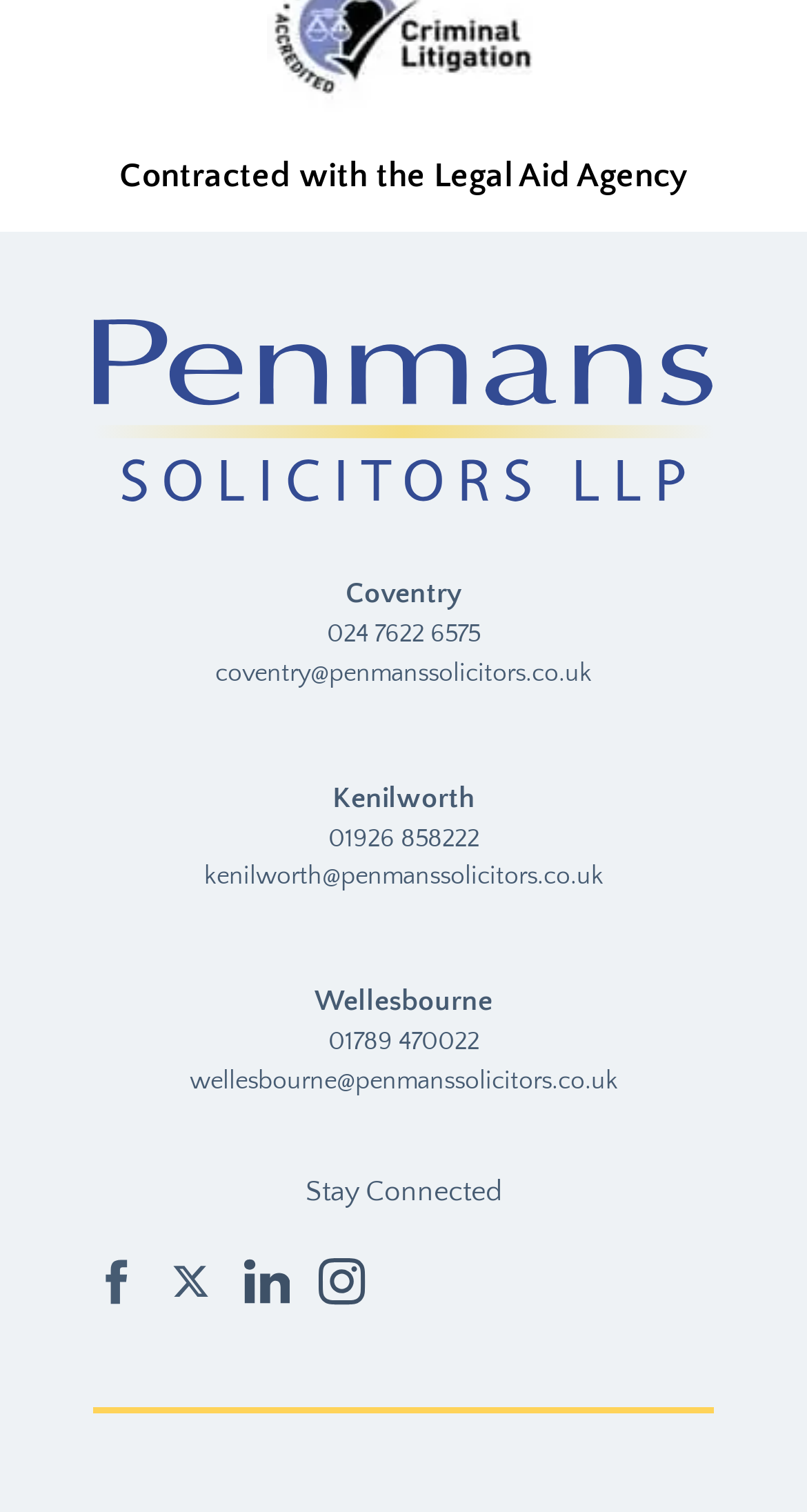How many offices does Penmans Solicitors have? Using the information from the screenshot, answer with a single word or phrase.

3